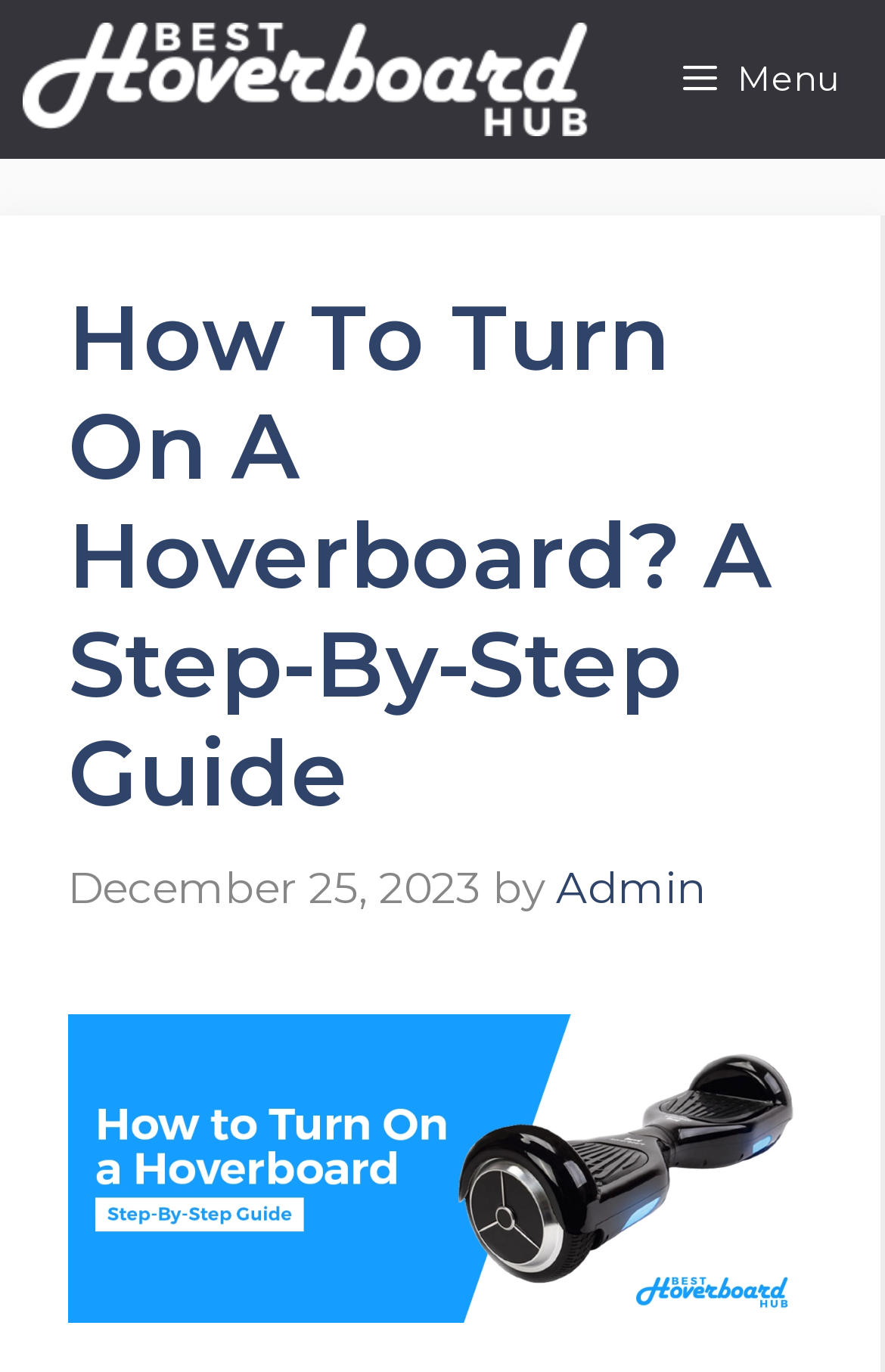What is the name of the author of the article?
Using the image as a reference, give a one-word or short phrase answer.

Admin